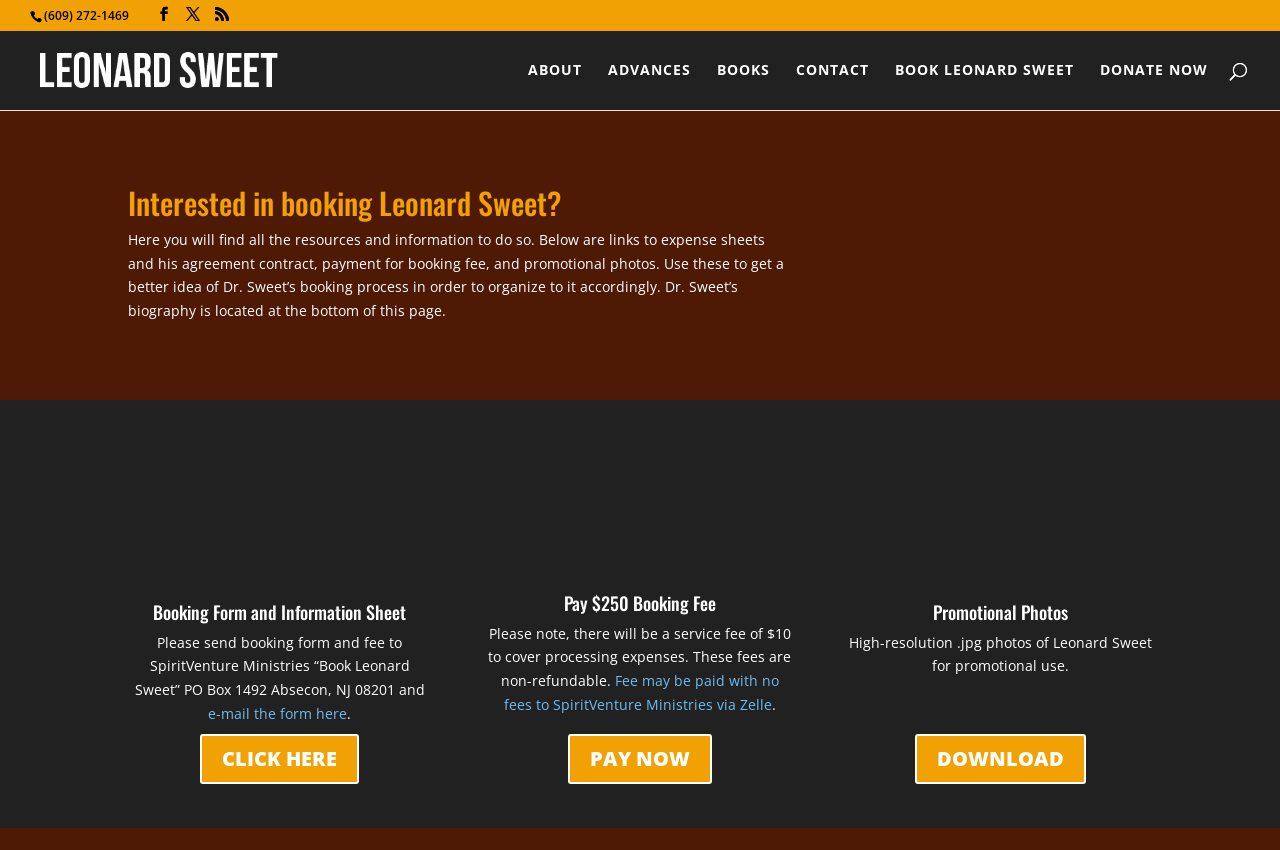Provide a short answer to the following question with just one word or phrase: What is the service fee for paying the booking fee?

$10